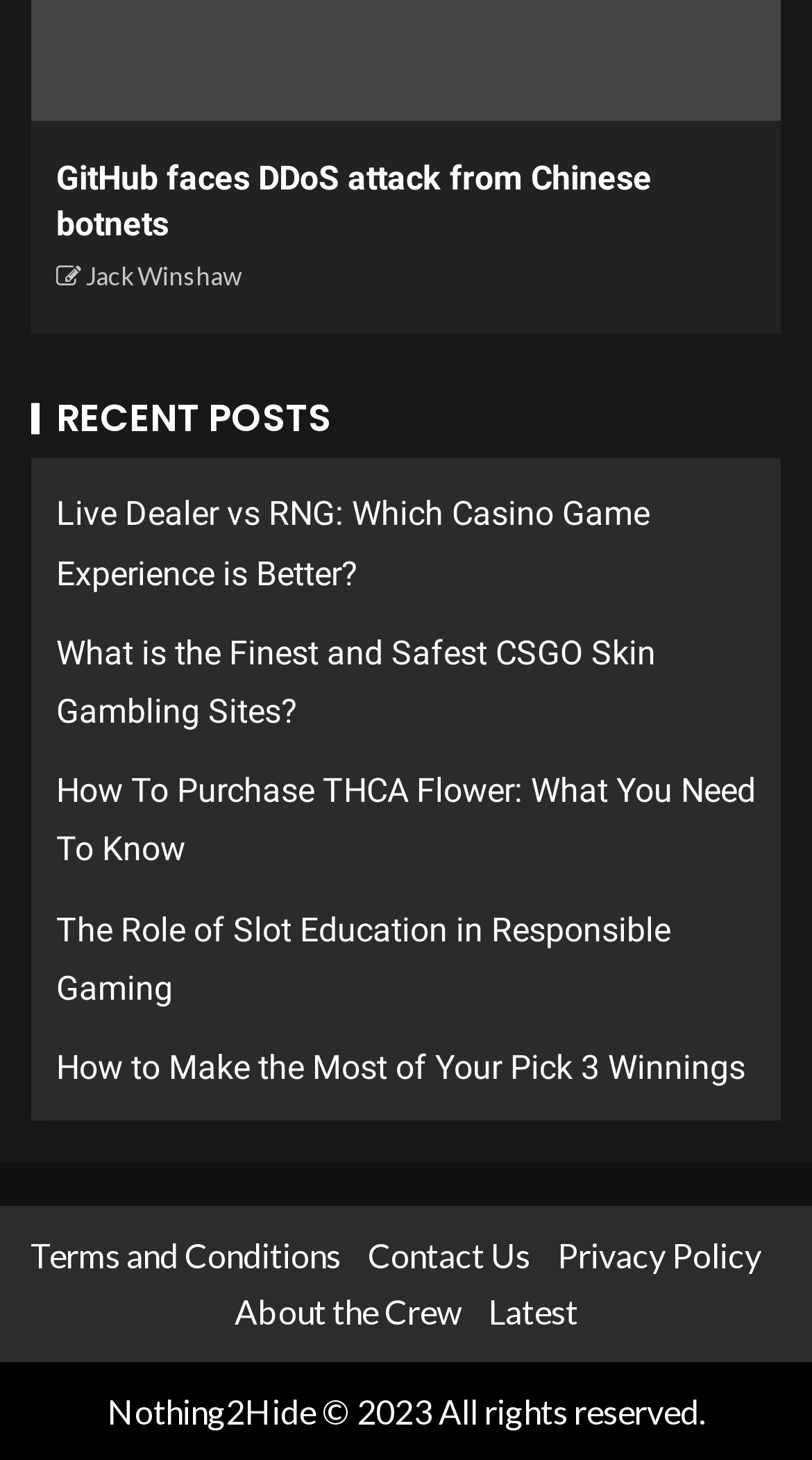Please identify the bounding box coordinates of the clickable element to fulfill the following instruction: "Learn about the website crew". The coordinates should be four float numbers between 0 and 1, i.e., [left, top, right, bottom].

[0.288, 0.885, 0.568, 0.912]